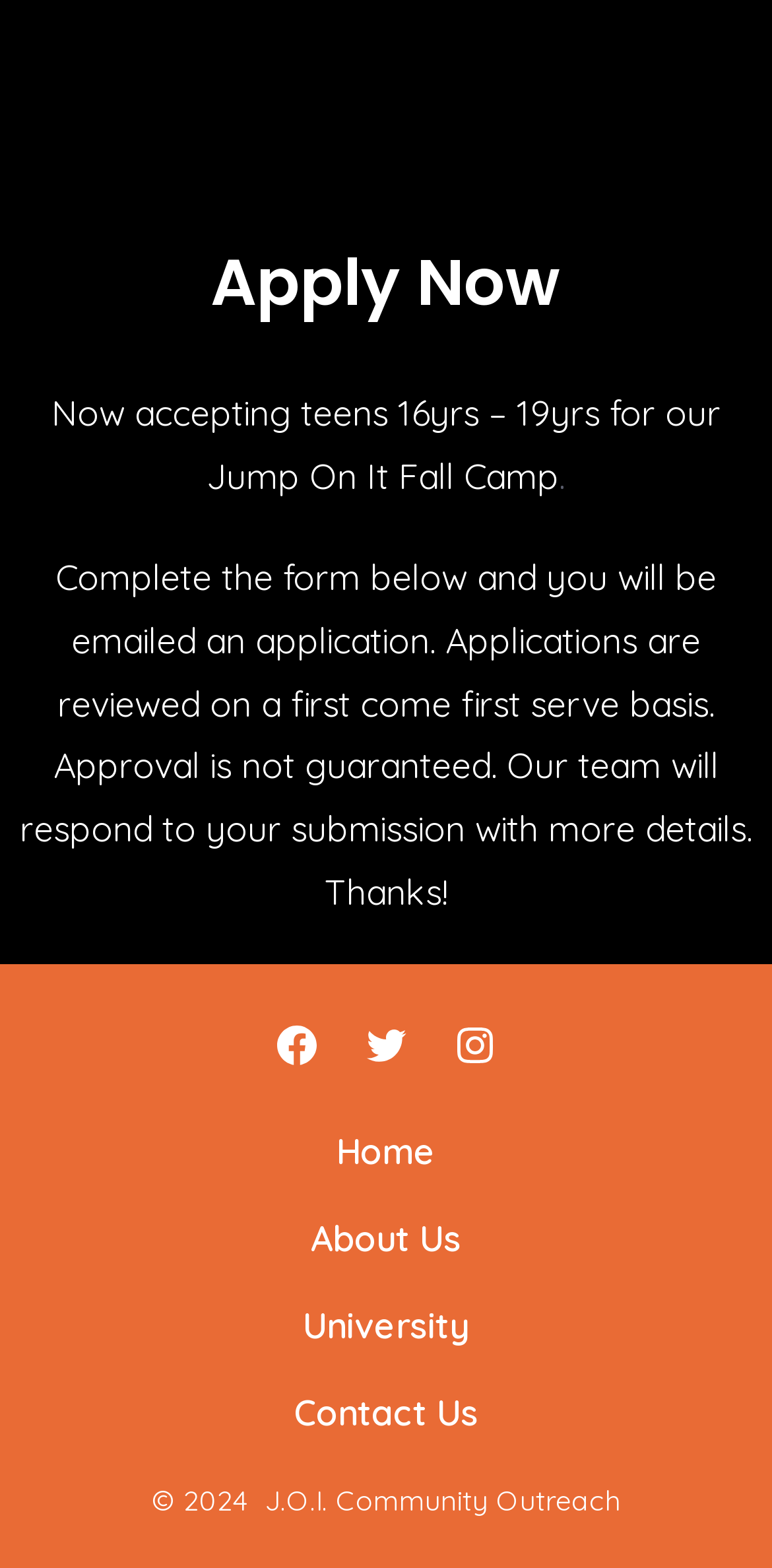What is the age range for the Jump On It Fall Camp?
Give a detailed and exhaustive answer to the question.

I found the answer by looking at the StaticText element with the text 'Now accepting teens 16yrs – 19yrs for our Jump On It Fall Camp' which indicates the age range for the camp.